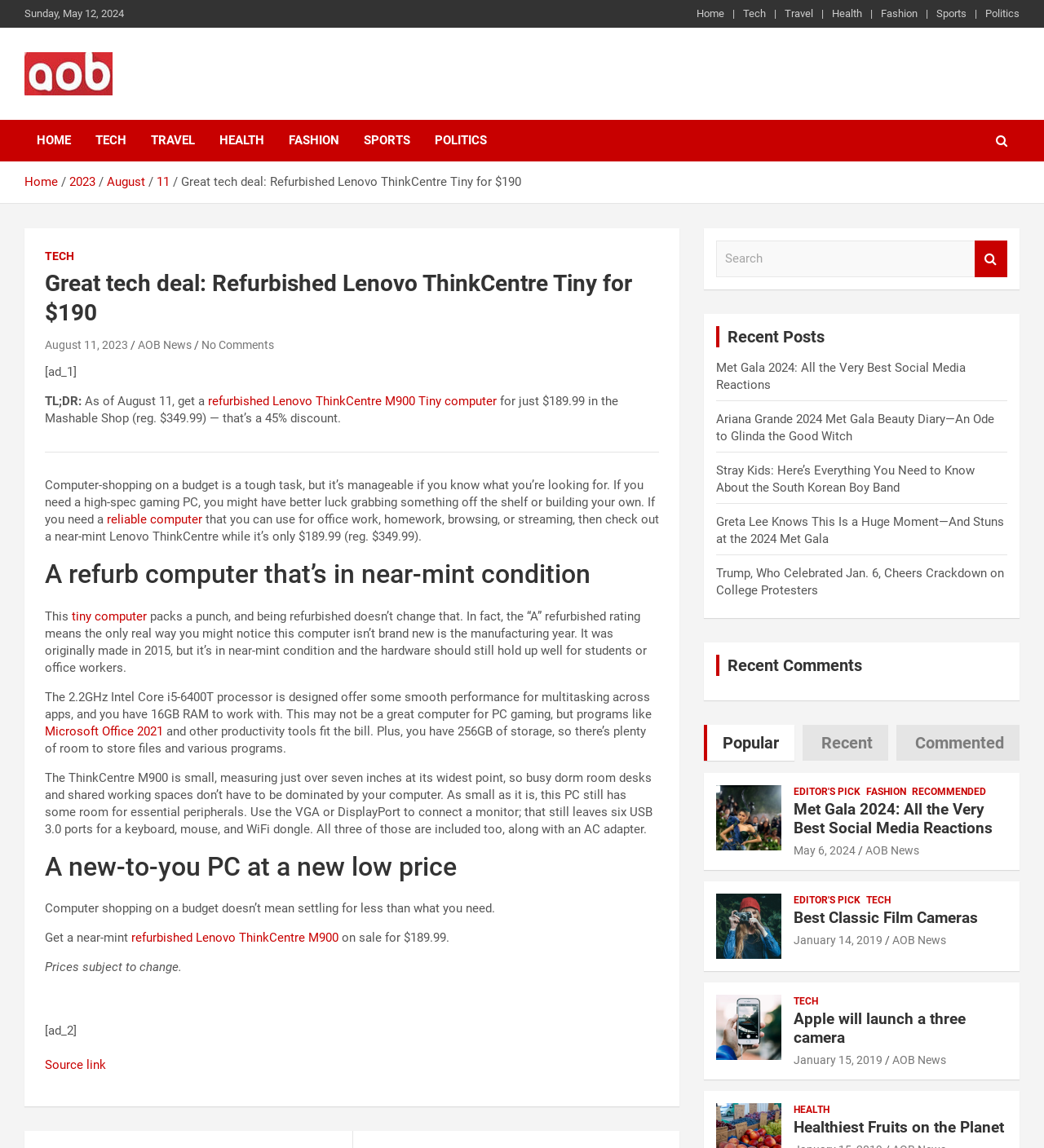Extract the bounding box coordinates for the UI element described as: "Health".

[0.76, 0.961, 0.795, 0.973]